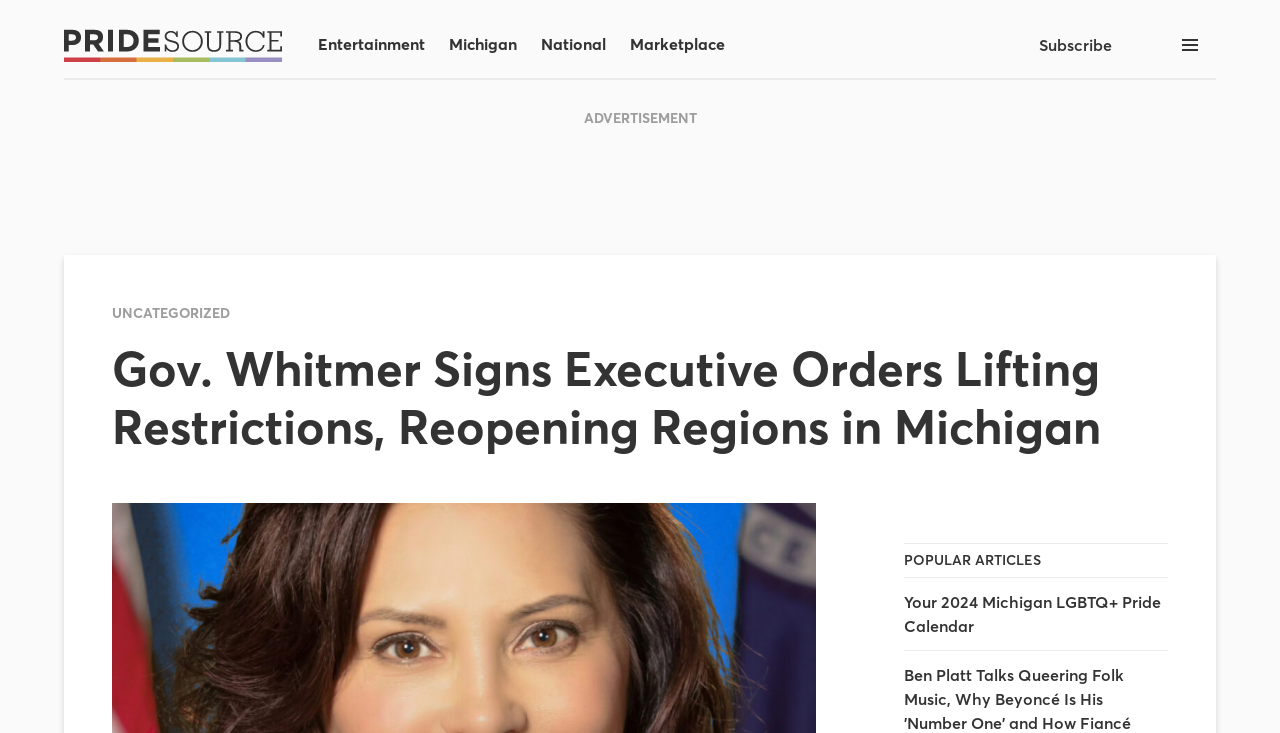Using the given description, provide the bounding box coordinates formatted as (top-left x, top-left y, bottom-right x, bottom-right y), with all values being floating point numbers between 0 and 1. Description: Uncategorized

[0.088, 0.413, 0.183, 0.442]